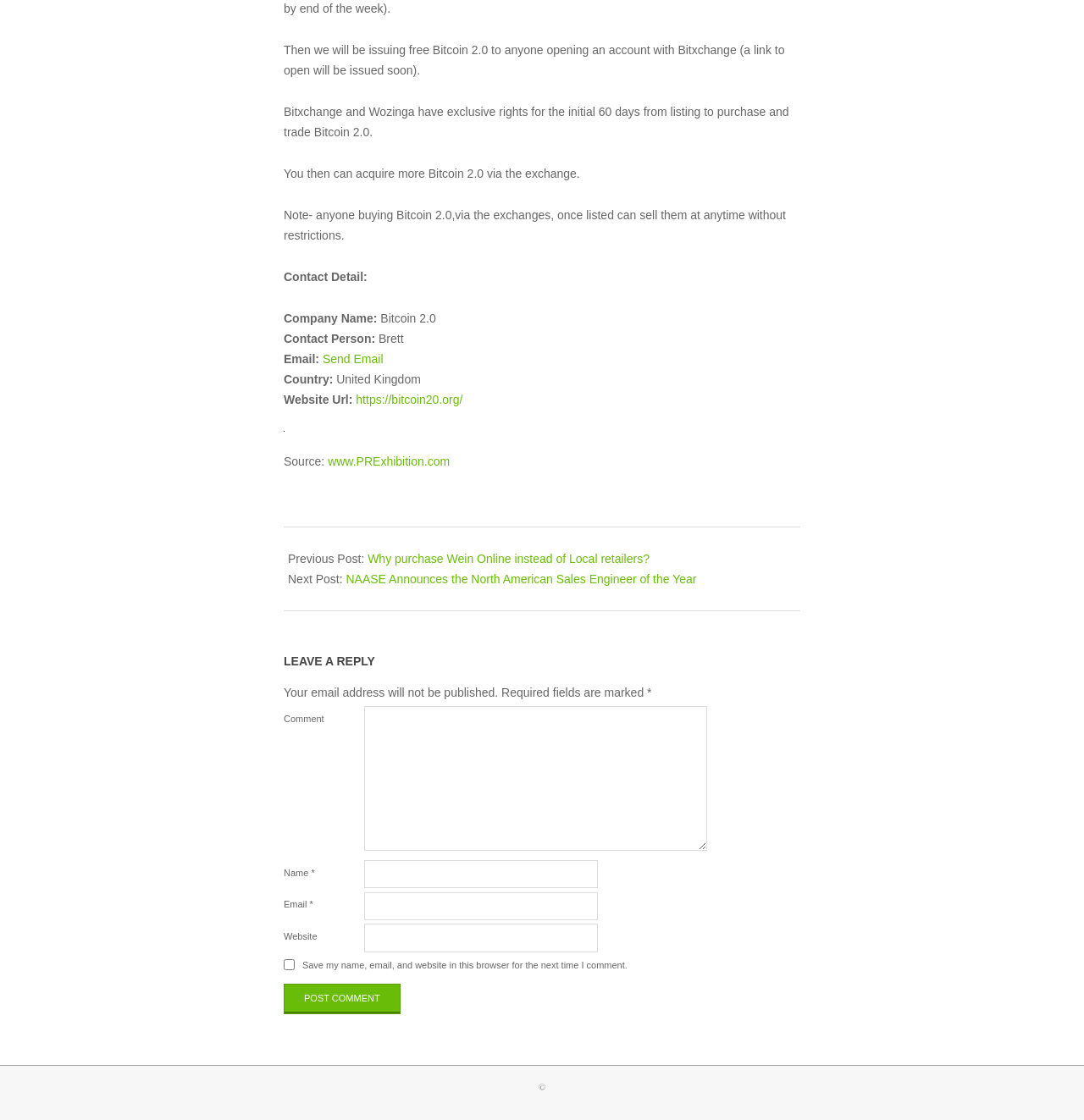Highlight the bounding box coordinates of the element that should be clicked to carry out the following instruction: "Read the previous post". The coordinates must be given as four float numbers ranging from 0 to 1, i.e., [left, top, right, bottom].

[0.339, 0.493, 0.599, 0.505]